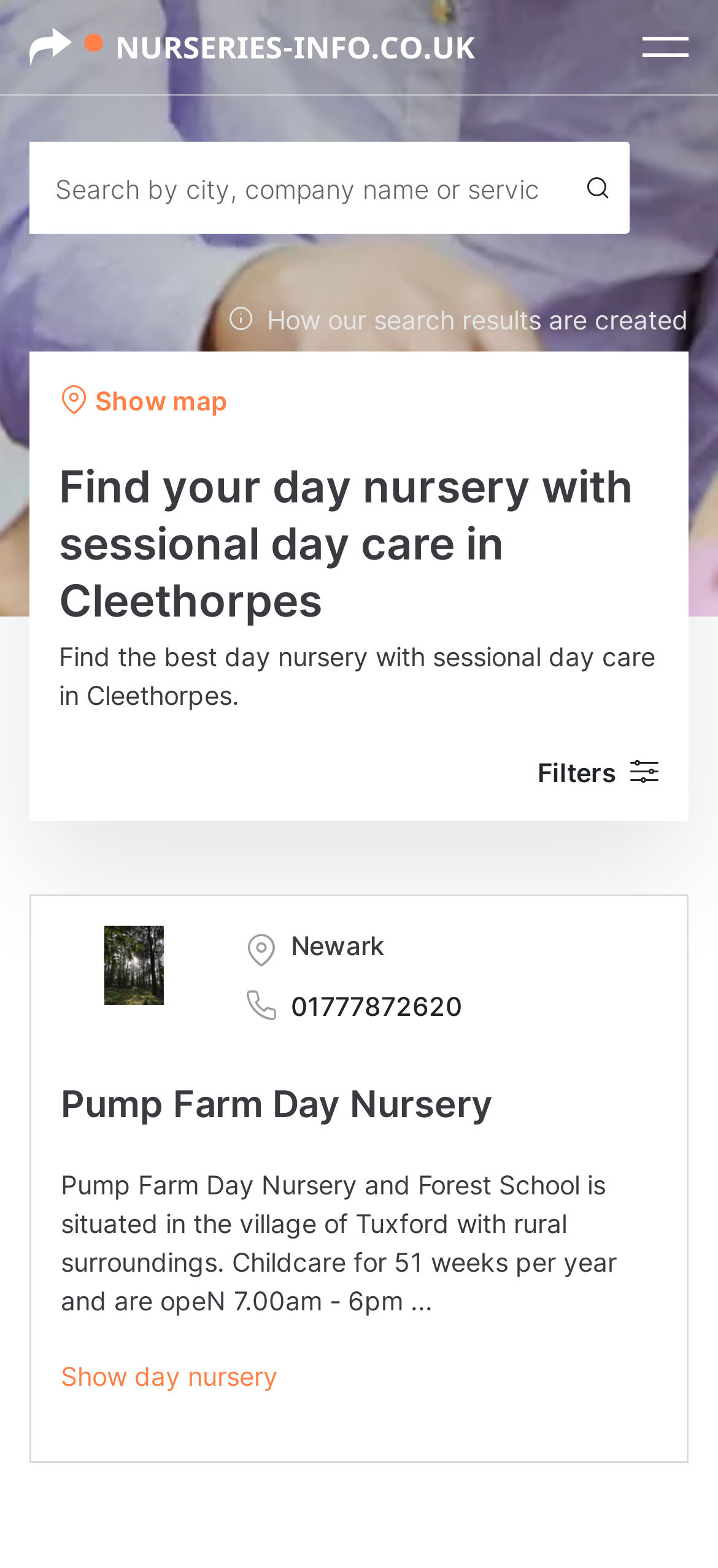What is the name of the first day nursery listed?
Use the screenshot to answer the question with a single word or phrase.

Pump Farm Day Nursery